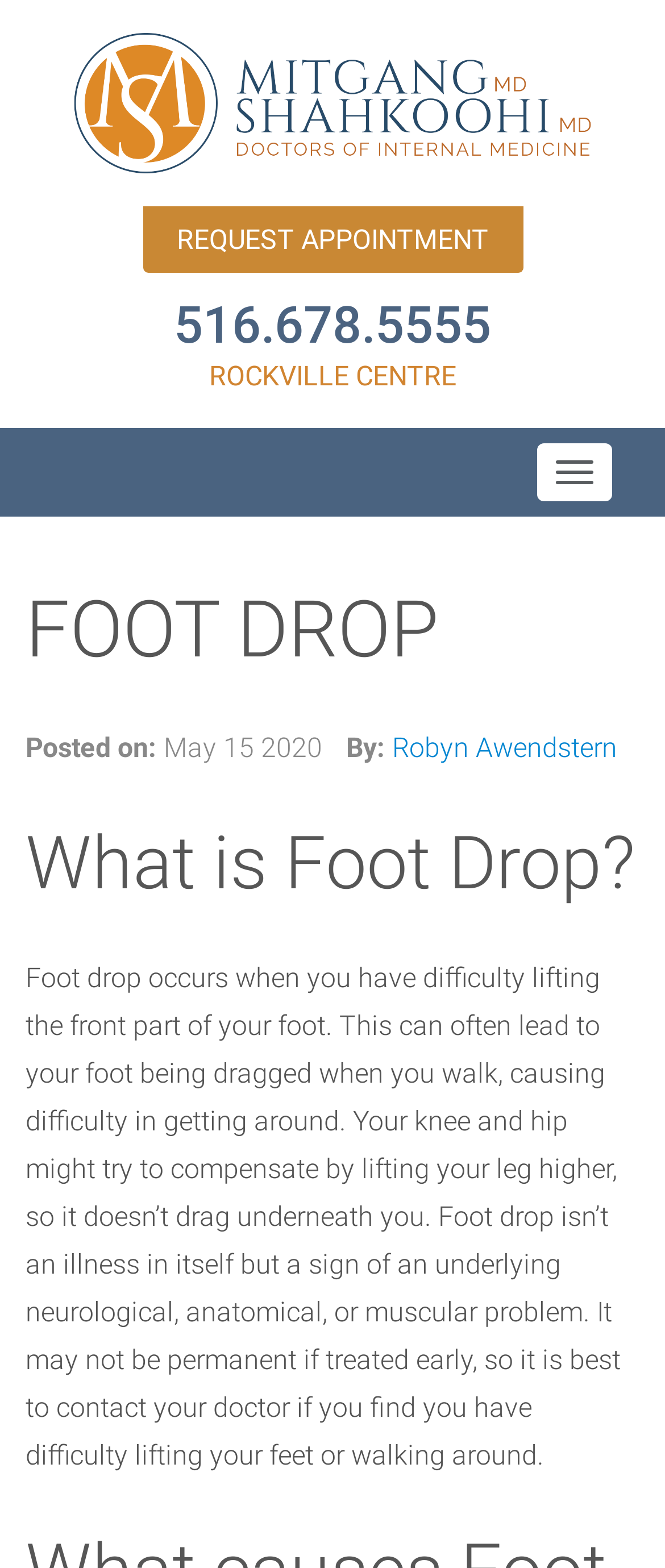Provide a thorough description of the webpage you see.

The webpage is about Foot Drop, a condition where one has difficulty lifting the front part of their foot, often leading to dragging the foot while walking. At the top of the page, there is a large image spanning almost the entire width. Below the image, there is a prominent call-to-action button "REQUEST APPOINTMENT" and a phone number "516.678.5555" displayed prominently. 

To the right of the phone number, there is a link to "ROCKVILLE CENTRE". A toggle navigation button is located at the top right corner of the page. 

The main content of the page starts with a heading "FOOT DROP" followed by a posting date "May 15 2020" and the author's name "Robyn Awendstern". Below this, there is a subheading "What is Foot Drop?" which is followed by a detailed paragraph explaining the condition, its causes, and the importance of seeking medical attention if symptoms persist.